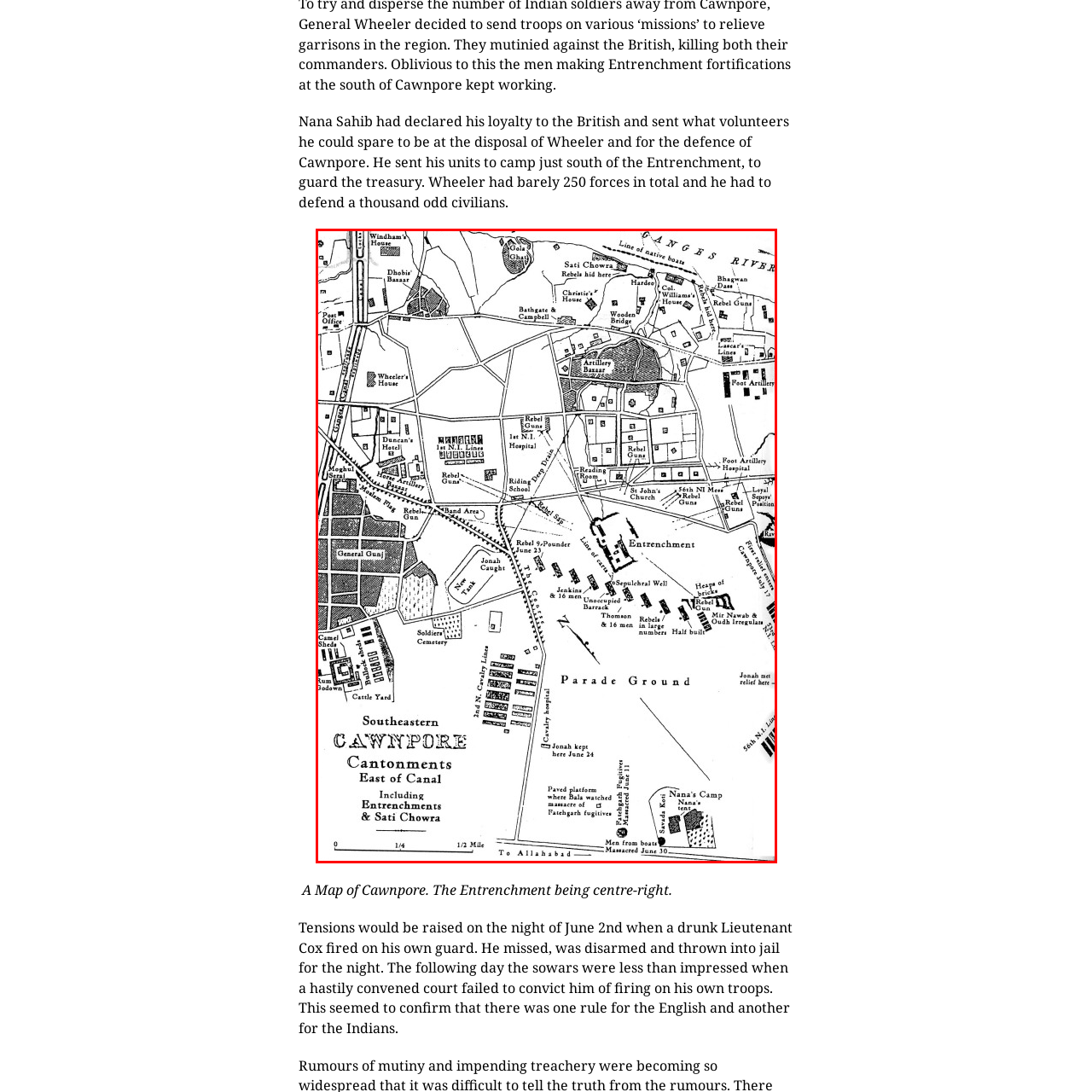Look at the area highlighted in the red box, What type of events are referenced in the map annotations? Please provide an answer in a single word or phrase.

Specific events and military movements